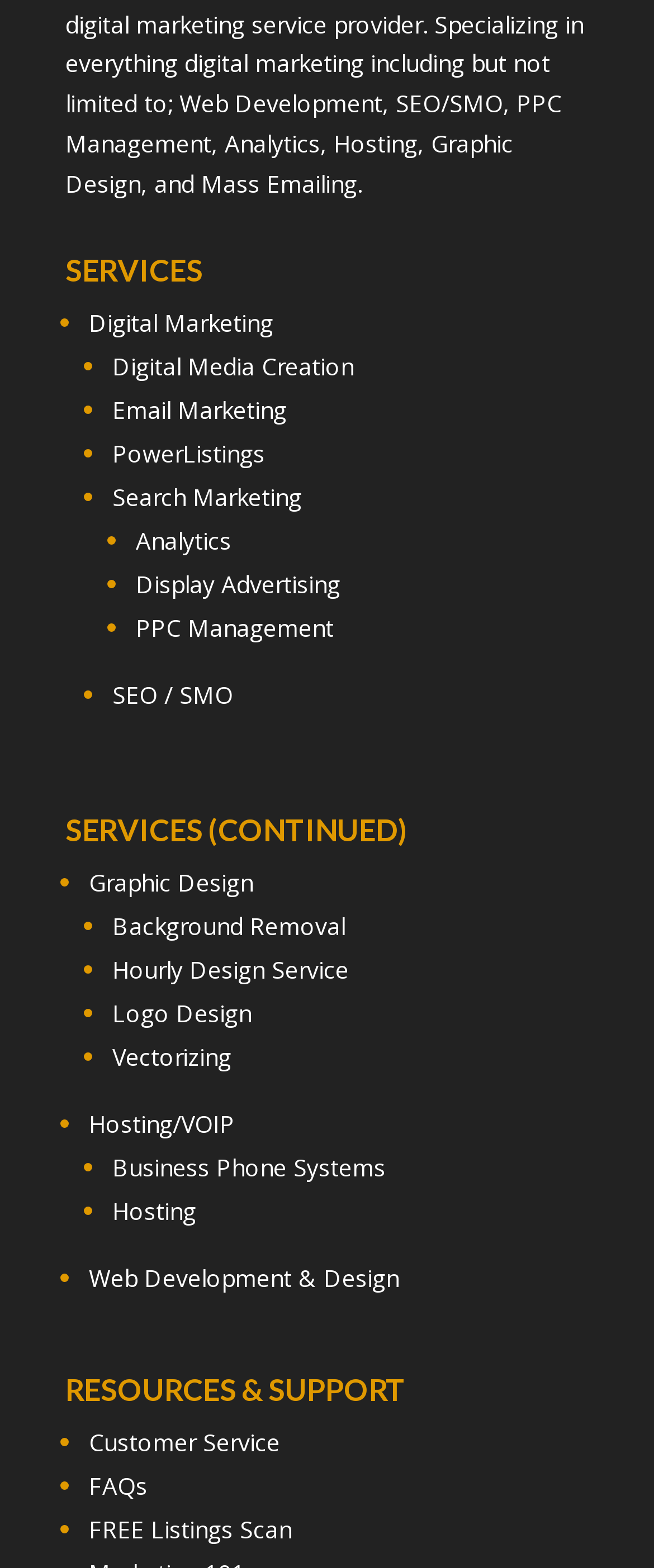Provide the bounding box coordinates in the format (top-left x, top-left y, bottom-right x, bottom-right y). All values are floating point numbers between 0 and 1. Determine the bounding box coordinate of the UI element described as: FREE Listings Scan

[0.136, 0.965, 0.446, 0.985]